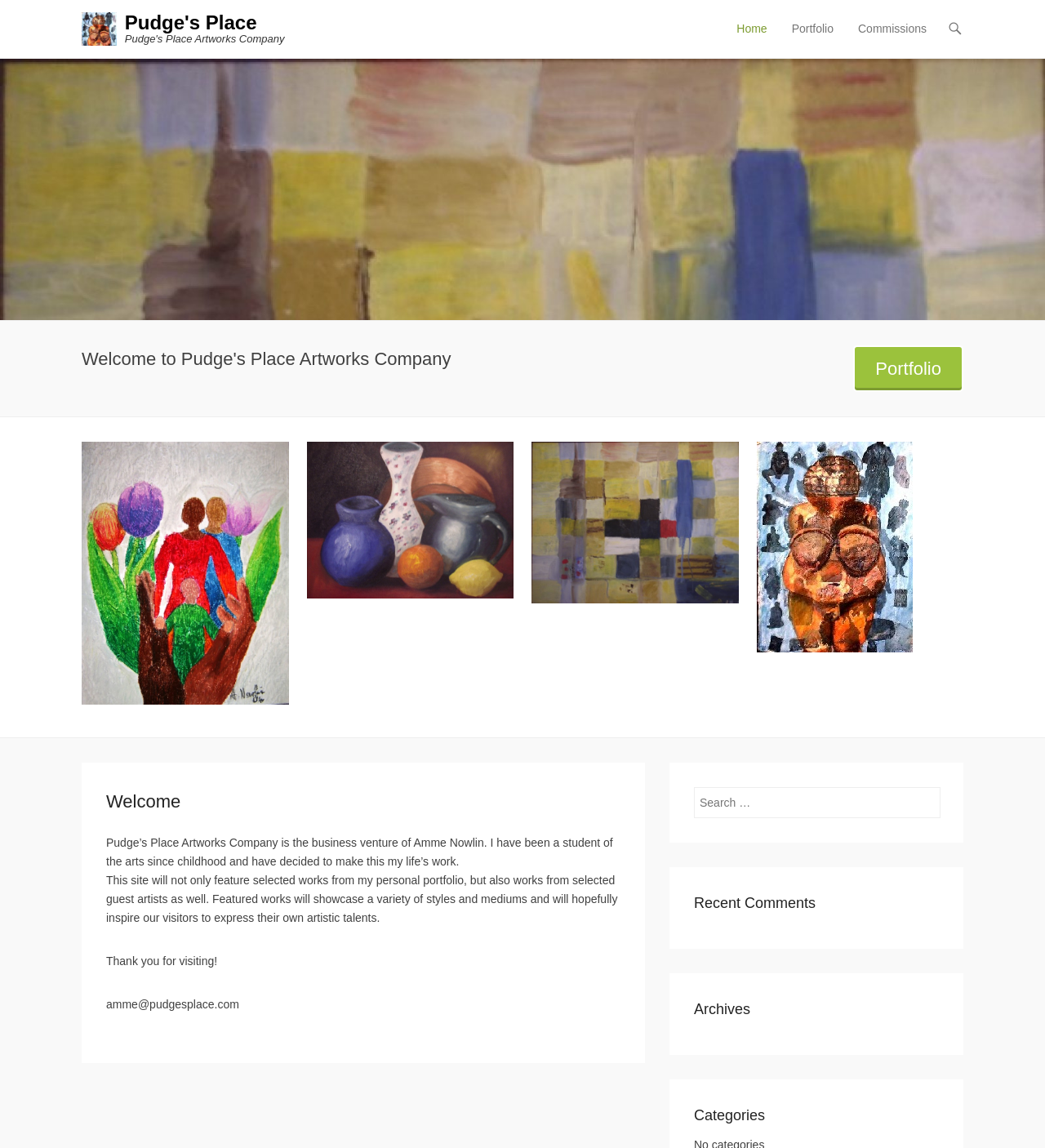What is the purpose of the website? Examine the screenshot and reply using just one word or a brief phrase.

Showcase artworks